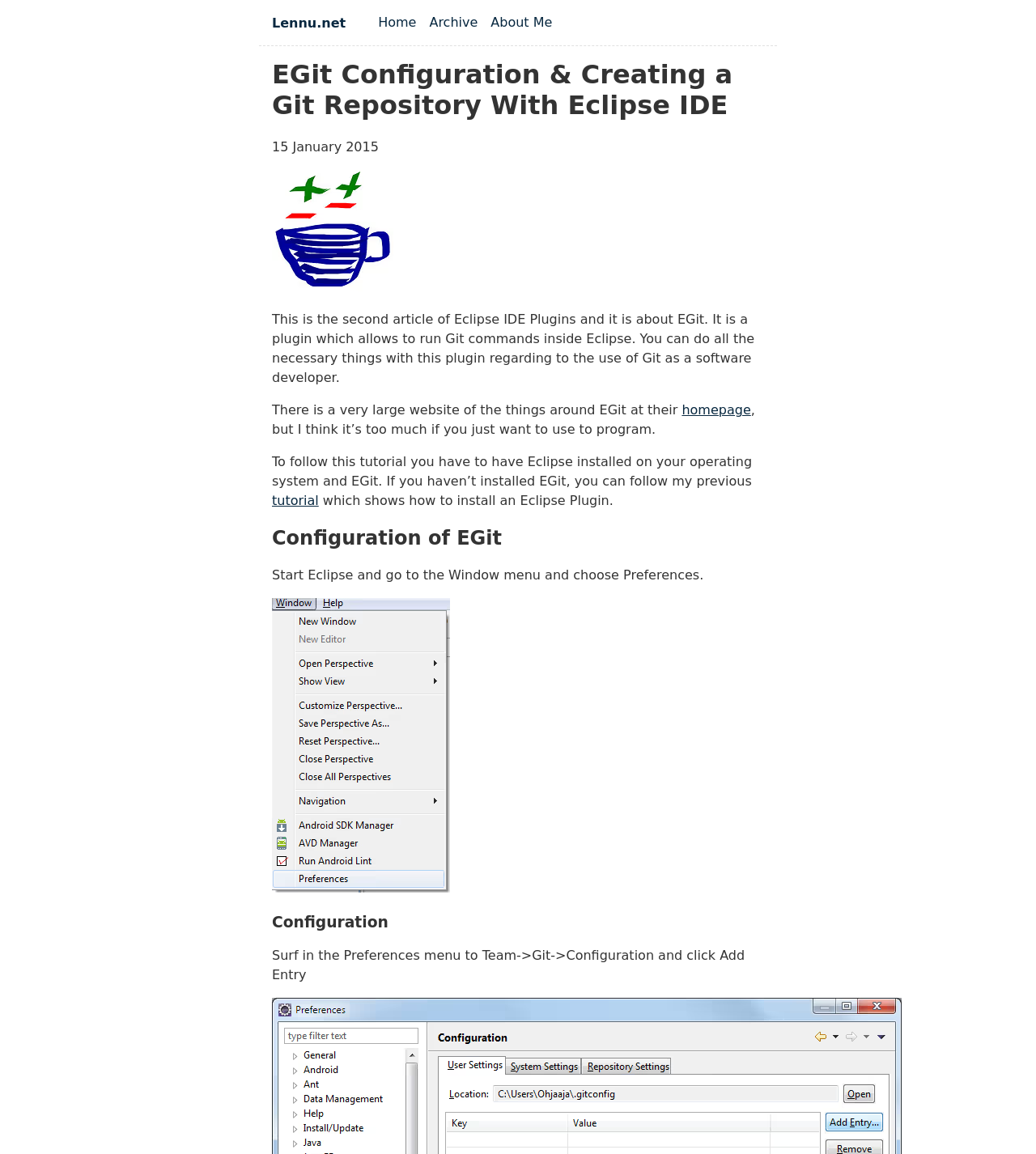Extract the top-level heading from the webpage and provide its text.

EGit Configuration & Creating a Git Repository With Eclipse IDE